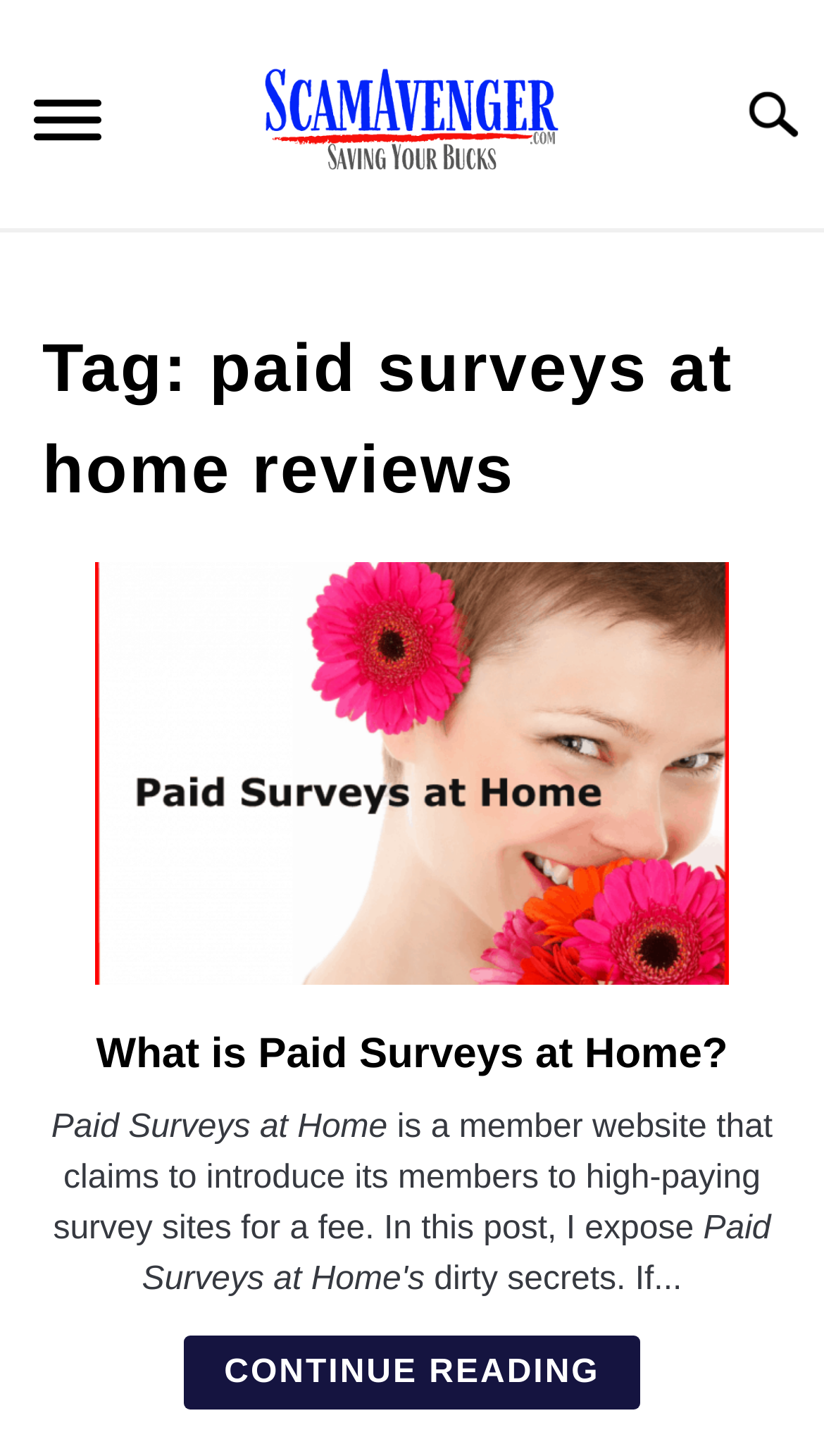Please provide a detailed answer to the question below by examining the image:
What is the author's intention in writing the article?

I determined the author's intention by reading the text 'In this post, I expose dirty secrets.' which suggests that the author's intention is to reveal secrets about Paid Surveys at Home.